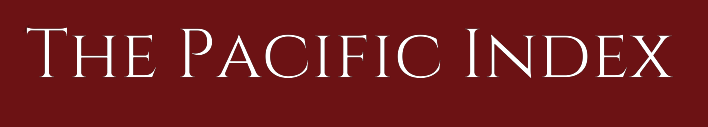What is the color of the text in the logo?
Please respond to the question thoroughly and include all relevant details.

The caption states that the text in the logo is white, which contrasts effectively with the rich maroon background, capturing attention and emphasizing the publication's identity.